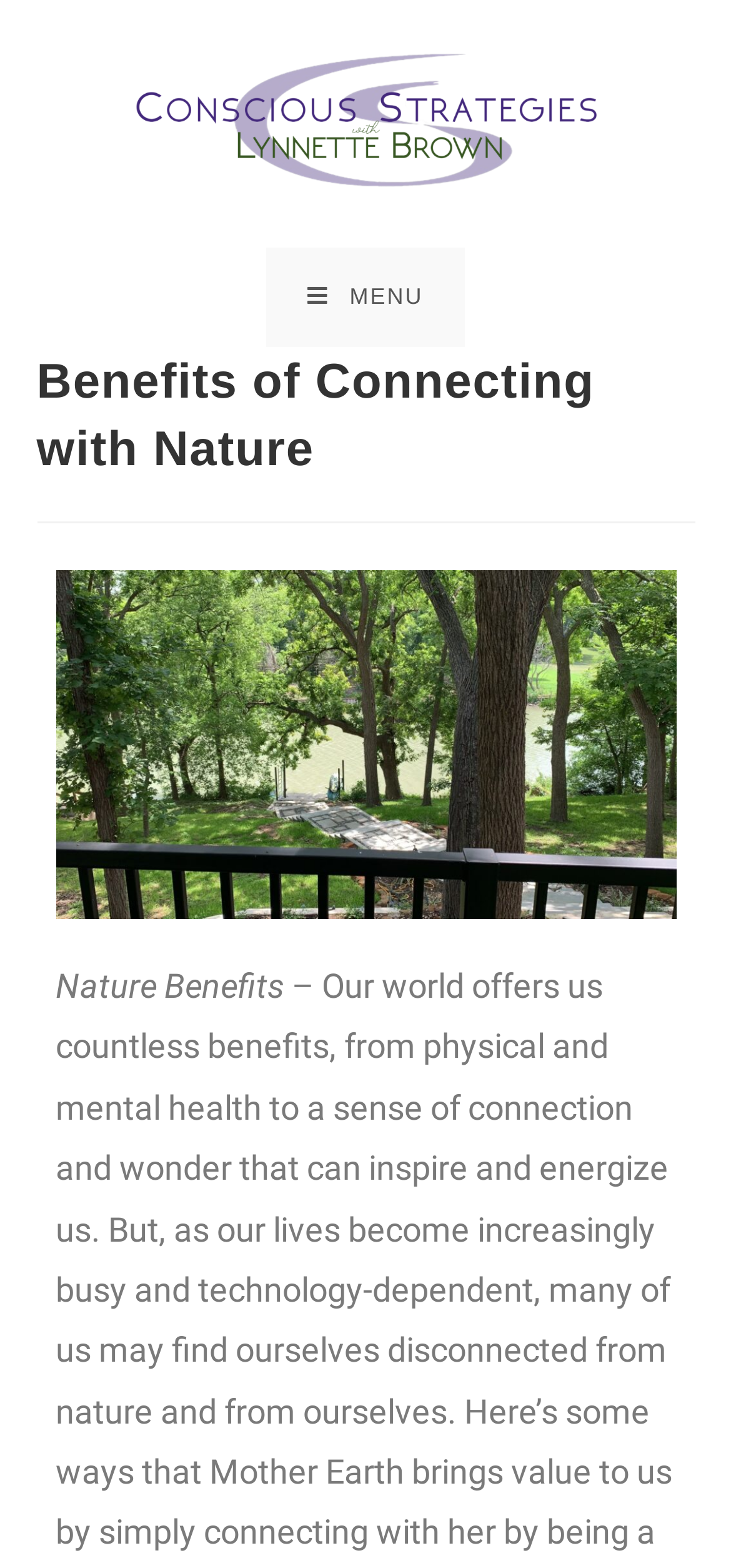Answer the following query concisely with a single word or phrase:
What is the name of the main topic on the page?

Benefits of Connecting with Nature